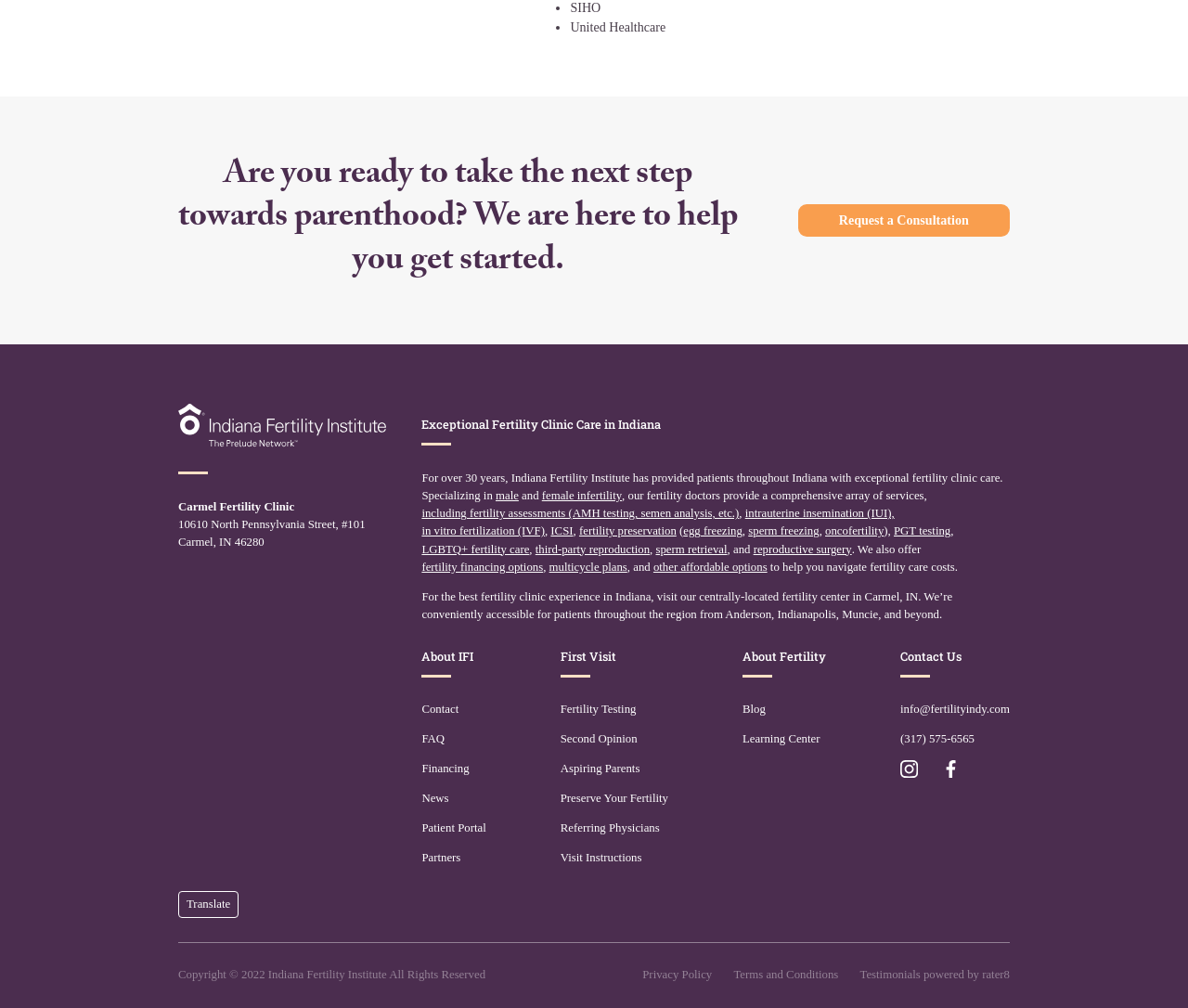From the element description: "Partners", extract the bounding box coordinates of the UI element. The coordinates should be expressed as four float numbers between 0 and 1, in the order [left, top, right, bottom].

[0.355, 0.843, 0.409, 0.86]